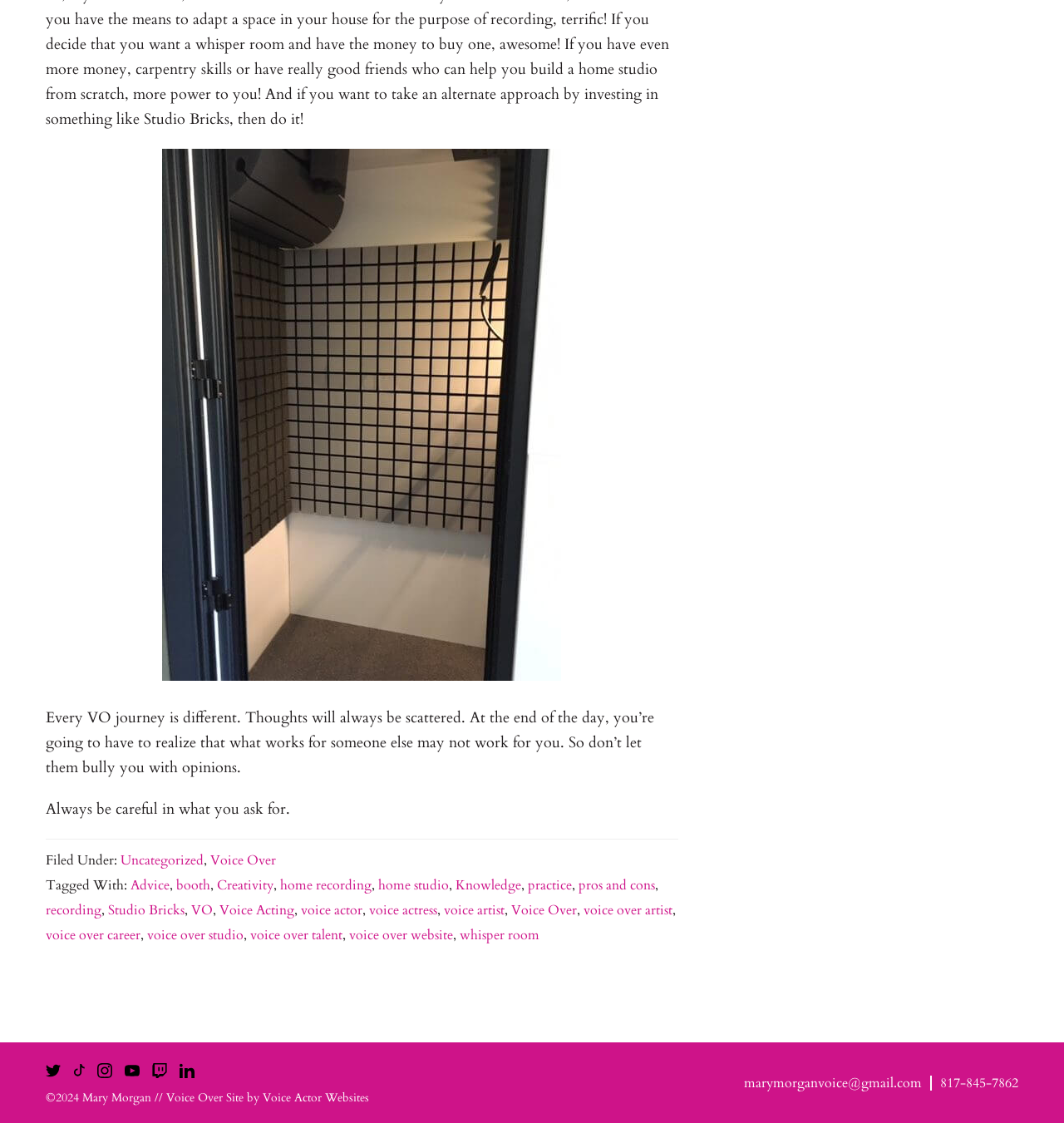Identify the bounding box coordinates of the element to click to follow this instruction: 'Click on the 'Uncategorized' link'. Ensure the coordinates are four float values between 0 and 1, provided as [left, top, right, bottom].

[0.113, 0.758, 0.191, 0.774]